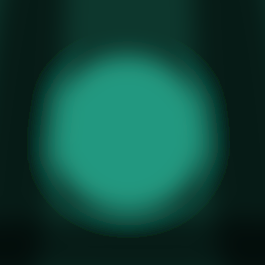What is the background of the logo?
Please craft a detailed and exhaustive response to the question.

The caption states that the logo appears to glow softly against a darker background, implying that the background of the logo is dark.